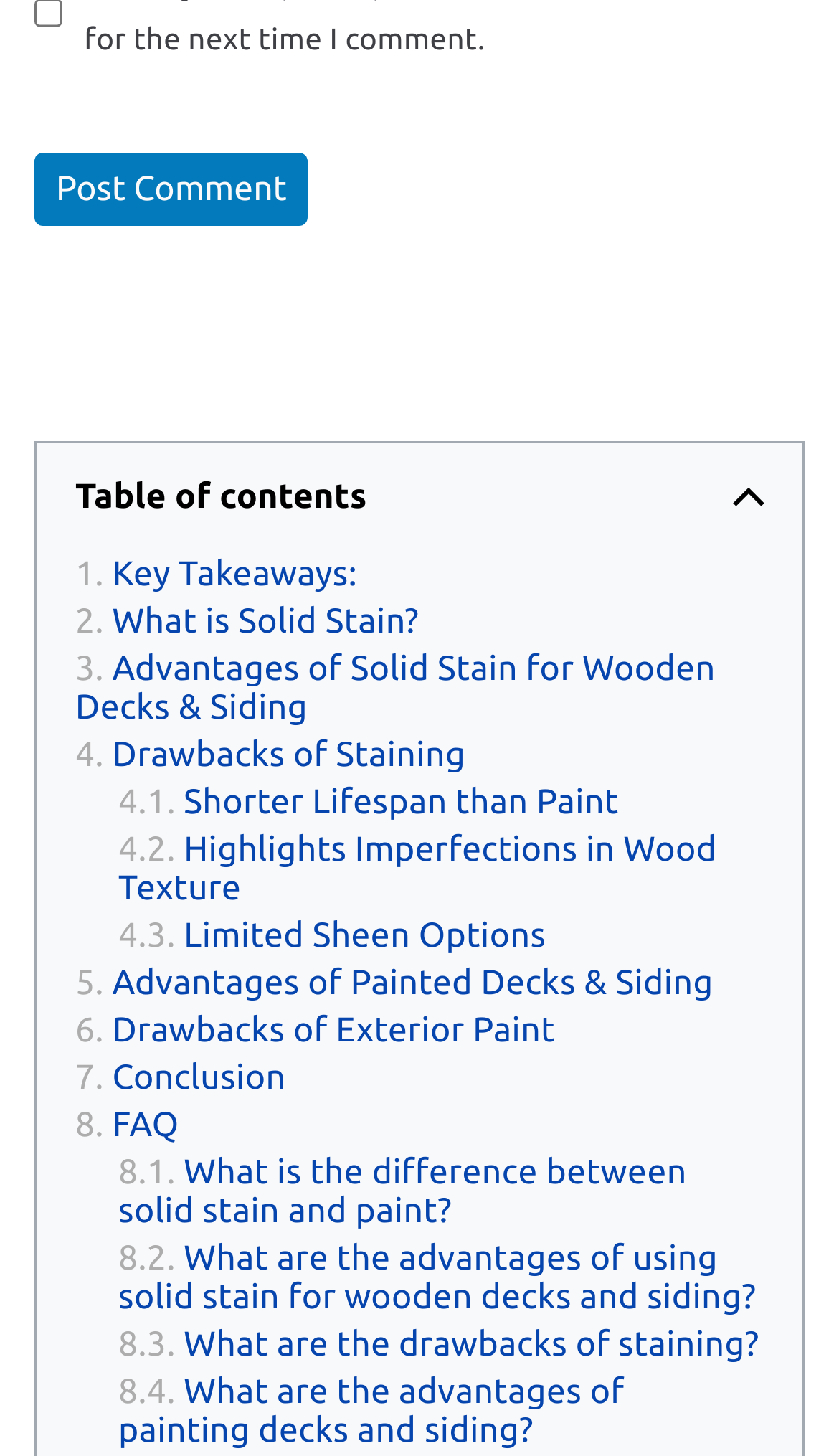Please provide a one-word or short phrase answer to the question:
How many advantages of painted decks and siding are mentioned?

1